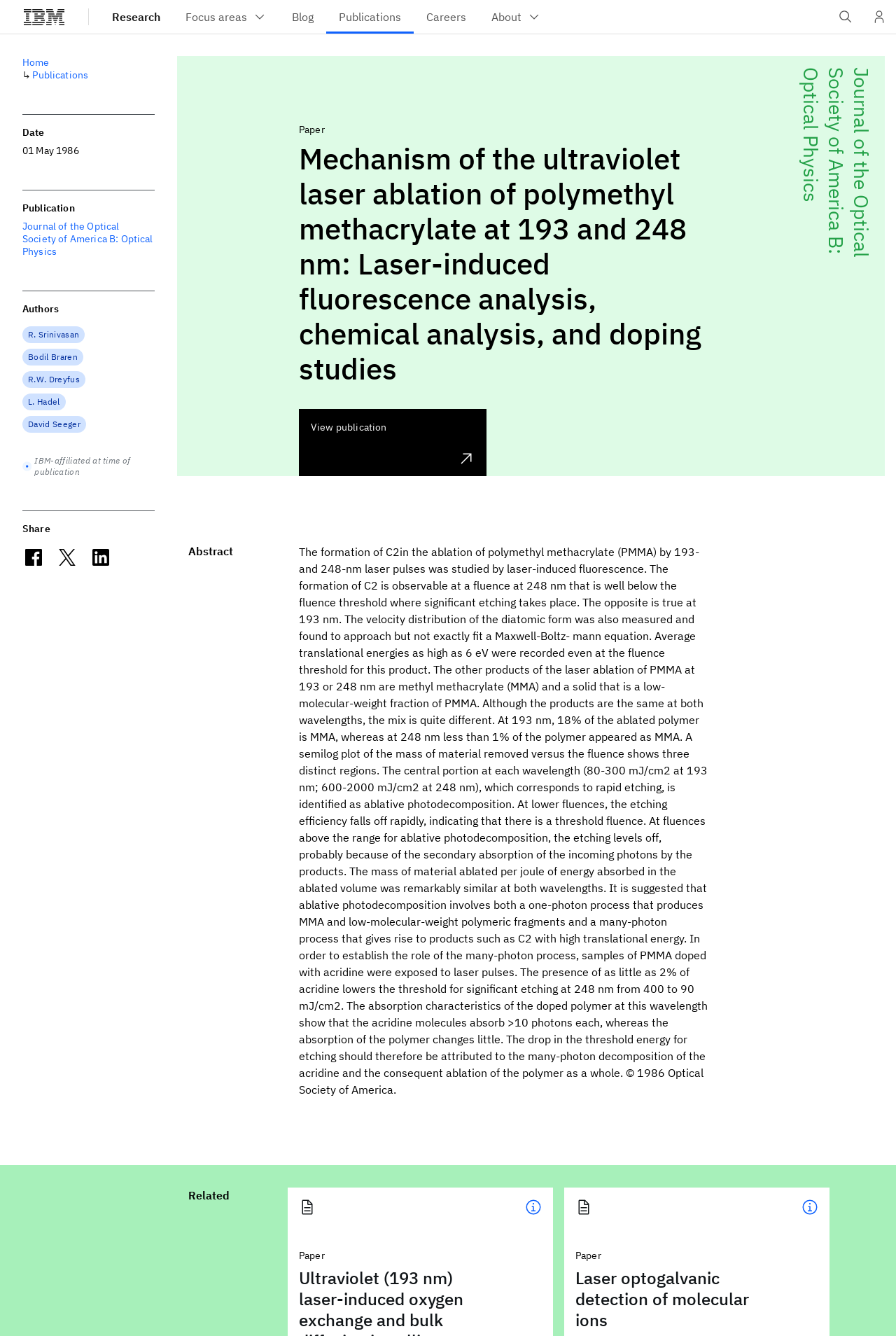Give the bounding box coordinates for the element described by: "R.W. Dreyfus".

[0.025, 0.278, 0.095, 0.29]